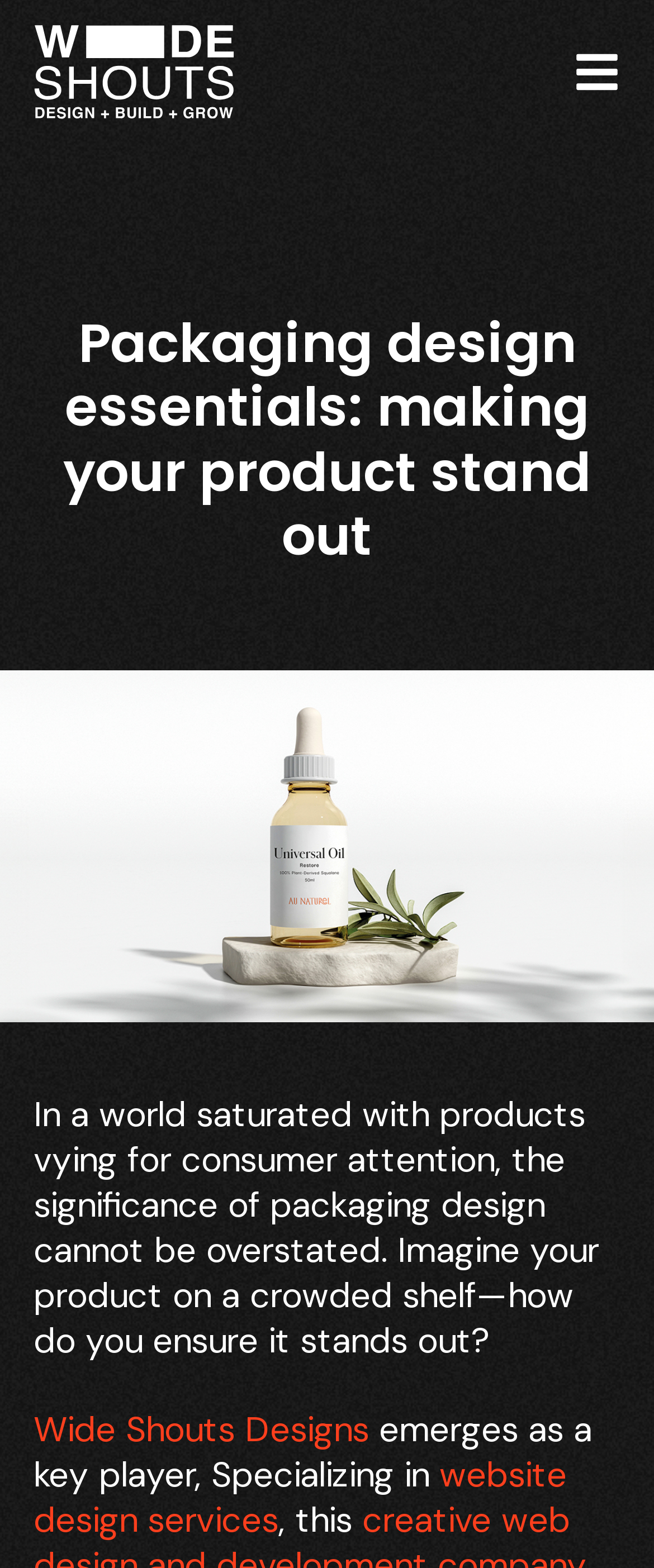Detail the webpage's structure and highlights in your description.

The webpage is about packaging design essentials, with a focus on making a product stand out in a crowded market. At the top left of the page, there is a link, and at the top right, there is another link. Below these links, there is a prominent heading that reads "Packaging design essentials: making your product stand out", which is also a clickable link. 

Below the heading, there is a paragraph of text that explains the importance of packaging design in grabbing consumer attention. This text is positioned in the middle of the page, spanning almost the entire width. The text describes a scenario where a product is on a crowded shelf and asks how to make it stand out.

Below this paragraph, there is a small amount of whitespace, and then the text "Wide Shouts Designs" appears, which is also a clickable link. This is followed by a brief description of the company, stating that it emerges as a key player specializing in website design services, which is another clickable link.